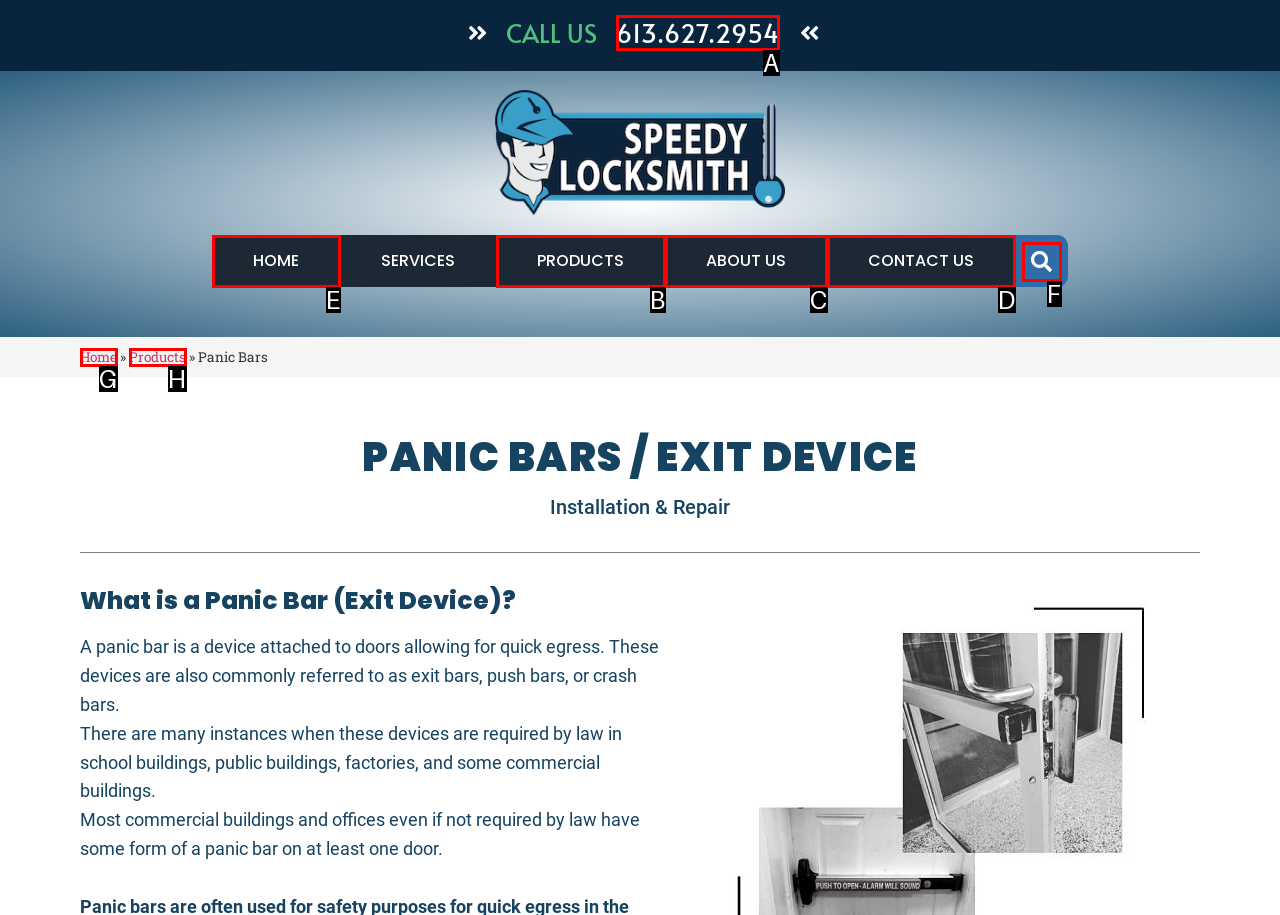Which option should be clicked to execute the following task: Go to home page? Respond with the letter of the selected option.

E